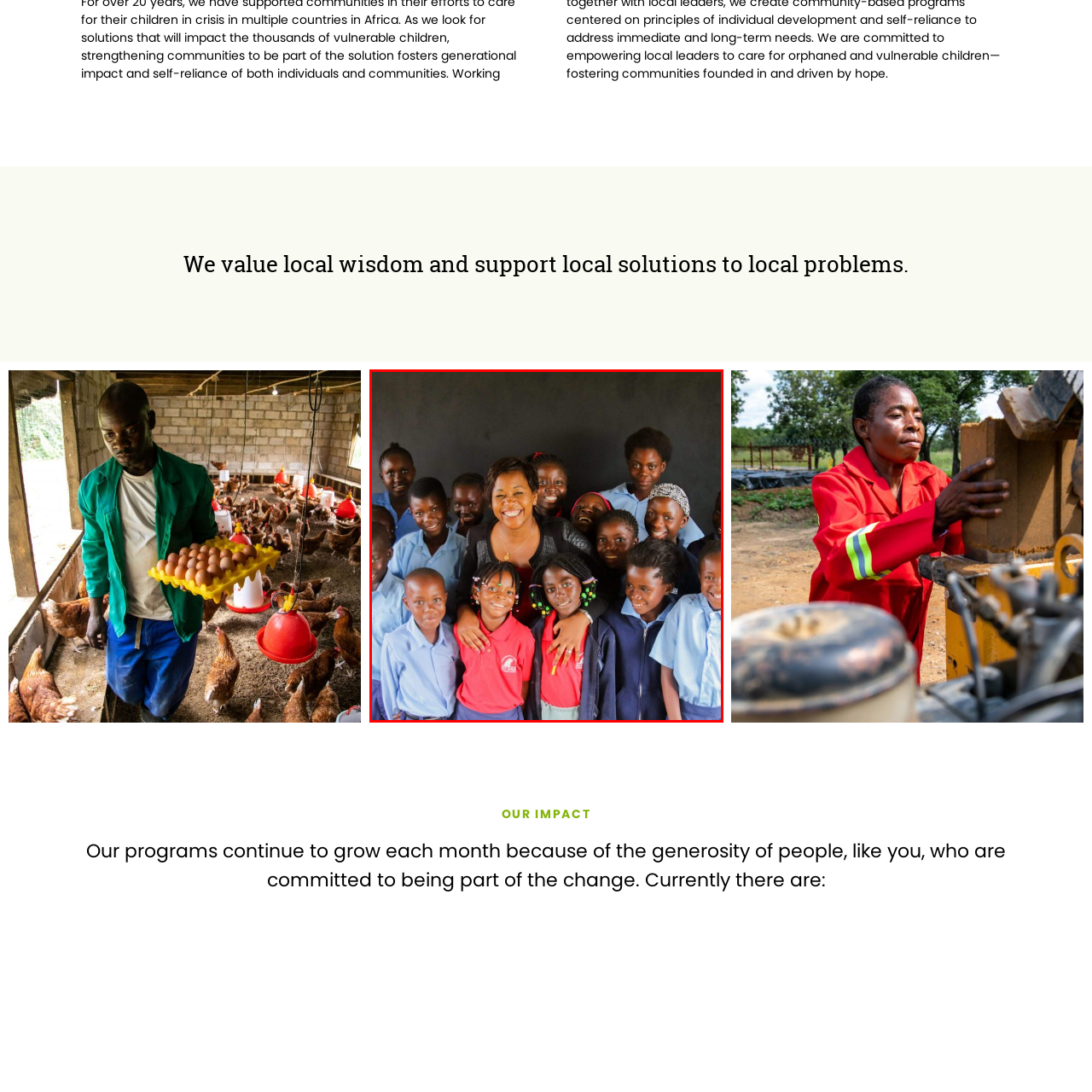What is the mood of the students?
Focus on the visual details within the red bounding box and provide an in-depth answer based on your observations.

The students appear happy and joyful, as evident from their warm smiles and playful expressions. This suggests that they feel comfortable and supported in their learning environment, which is essential for their academic and personal growth.